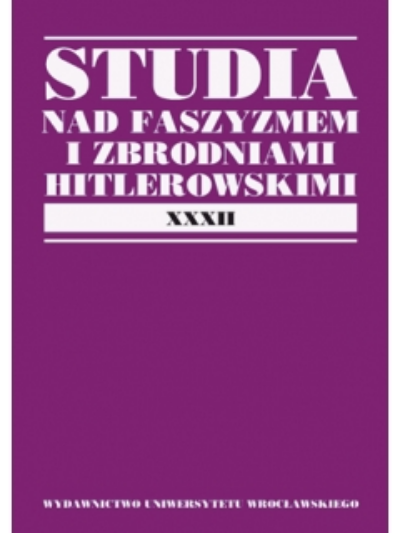Generate an elaborate caption for the image.

The image depicts a book cover with a striking purple background. Bold white typography prominently displays the title "STUDIA NAD FASZYZMEM I ZBRODNIA MI HITLEROWSKIMI," which translates to "Studies on Fascism and Hitlerian Crimes." At the bottom, the Roman numeral "XXXII" signifies that this is the thirty-second volume of the series. The cover is published by Wydawnictwo Uniwersytetu Wrocławskiego, indicating the affiliation with Wrocław University Press. This publication appears to be a scholarly work focusing on historical themes related to fascism and its implications.